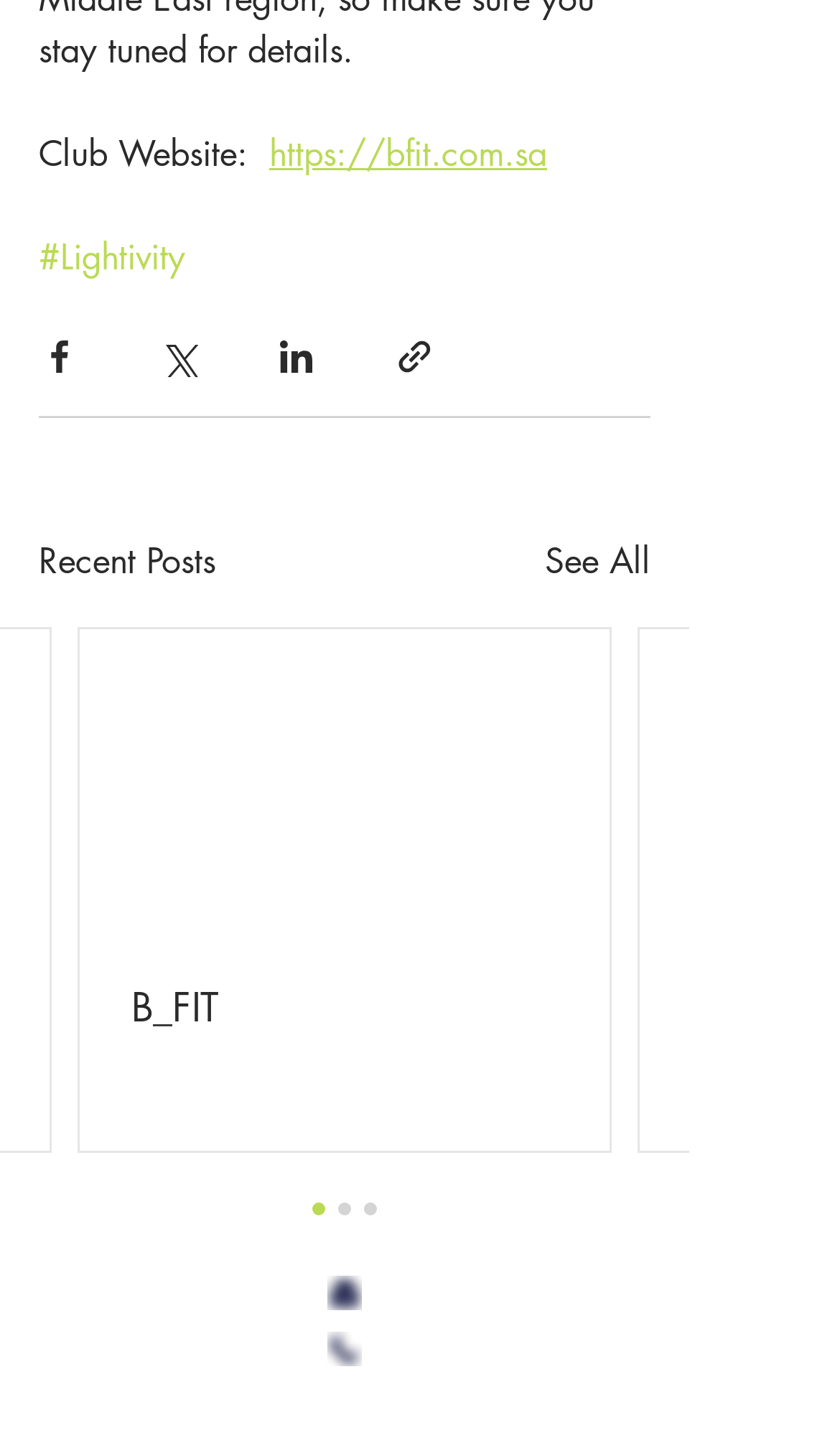Reply to the question below using a single word or brief phrase:
How many social media sharing options are available?

4